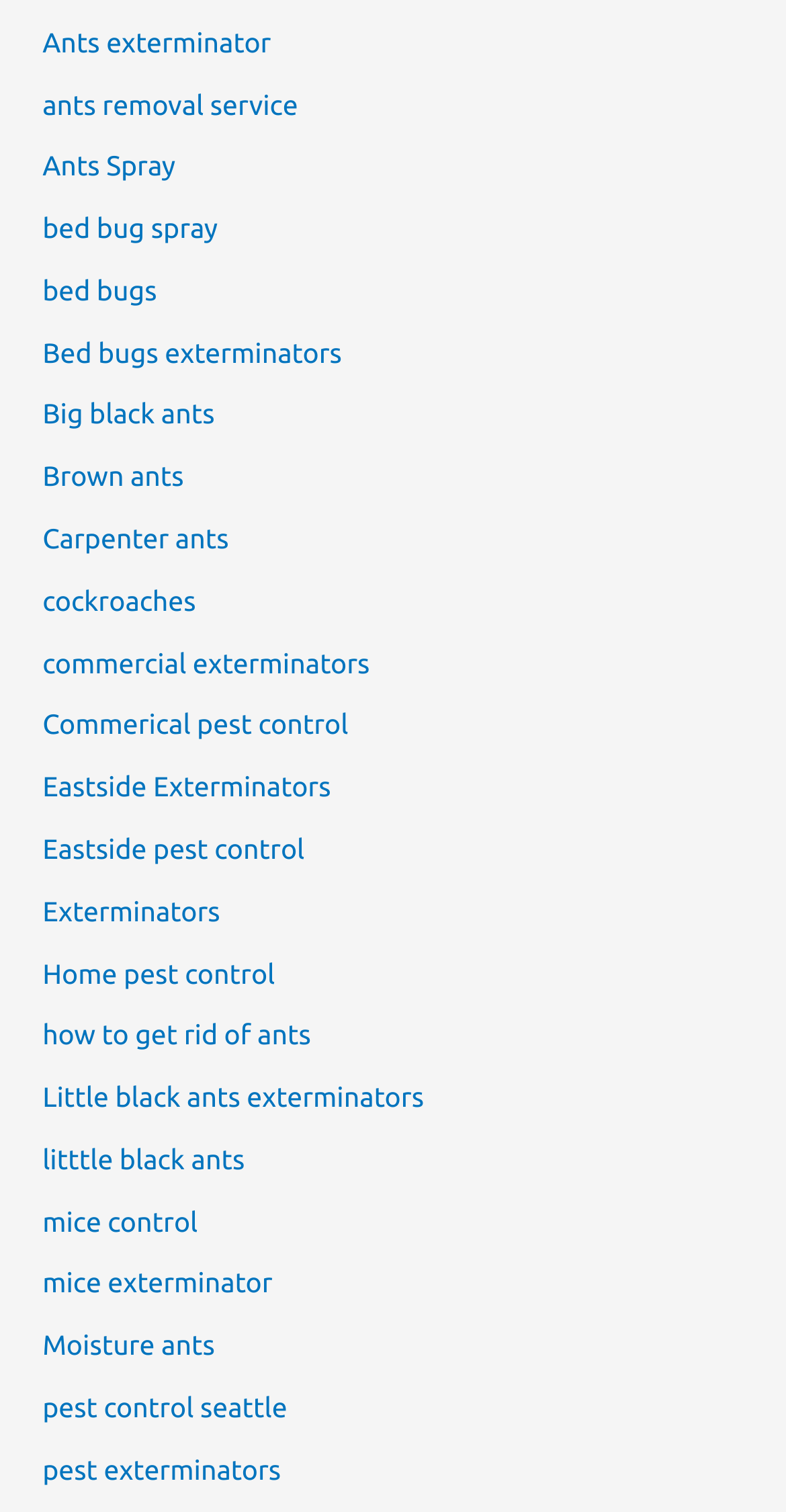What type of services are offered on this website?
Provide a comprehensive and detailed answer to the question.

Based on the links provided on the webpage, it appears that the website offers various pest control services, including ants extermination, bed bugs removal, cockroaches control, and mice control, among others.